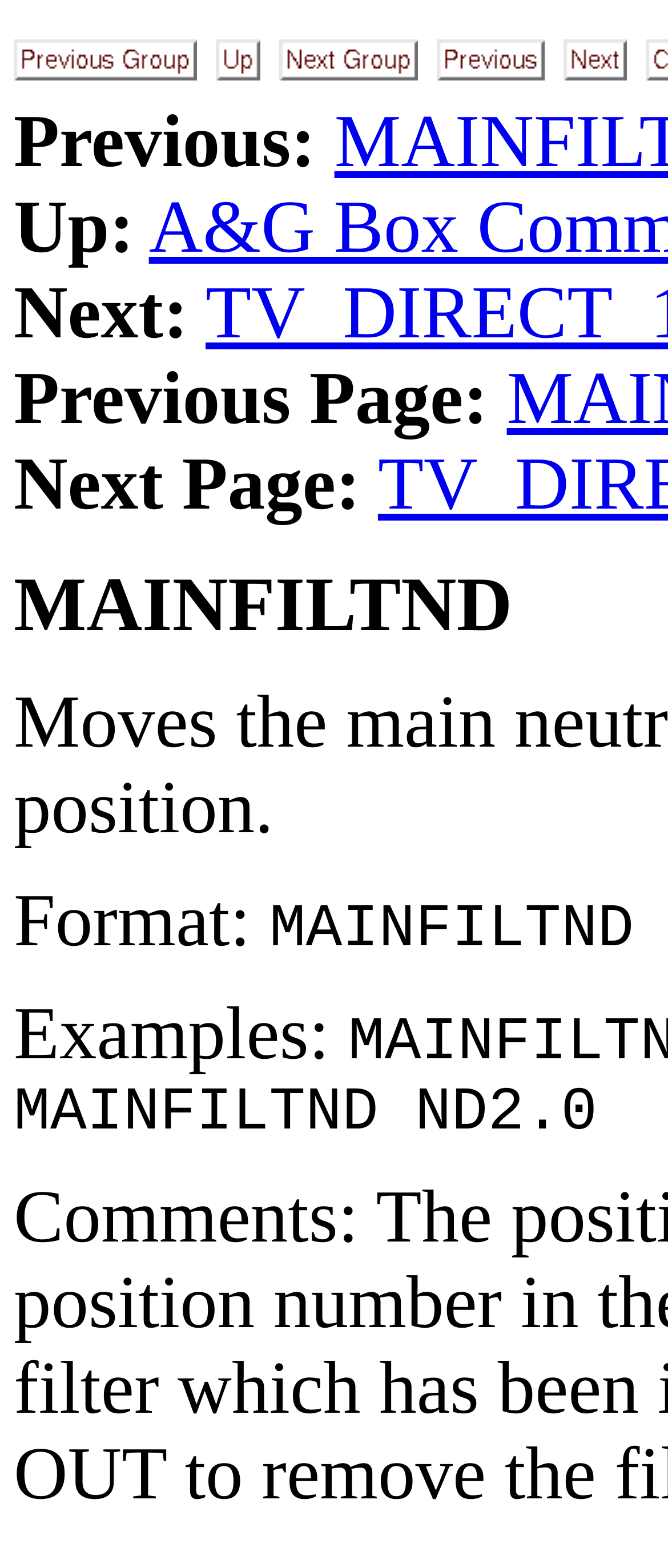Explain the contents of the webpage comprehensively.

The webpage appears to be a navigation page with multiple links and images. At the top left, there are five links, each accompanied by an image, arranged horizontally. These links are evenly spaced and take up about half of the page's width.

Below the links, there are several lines of text. The first line reads "Previous:" and is located at the top left. The second line reads "Up:" and is positioned slightly below the first line. The third line reads "Next:" and is located below the second line. 

Further down, there are two lines of text that read "Previous Page:" and "Next Page:", respectively. These lines are also located at the top left of the page. 

At the bottom left, there are two more lines of text. The first line reads "Format:" and the second line reads "Examples:". 

Finally, at the very bottom left, there is a line of text that reads "MAINFILTND ND2.0", which appears to be the title or header of the page.